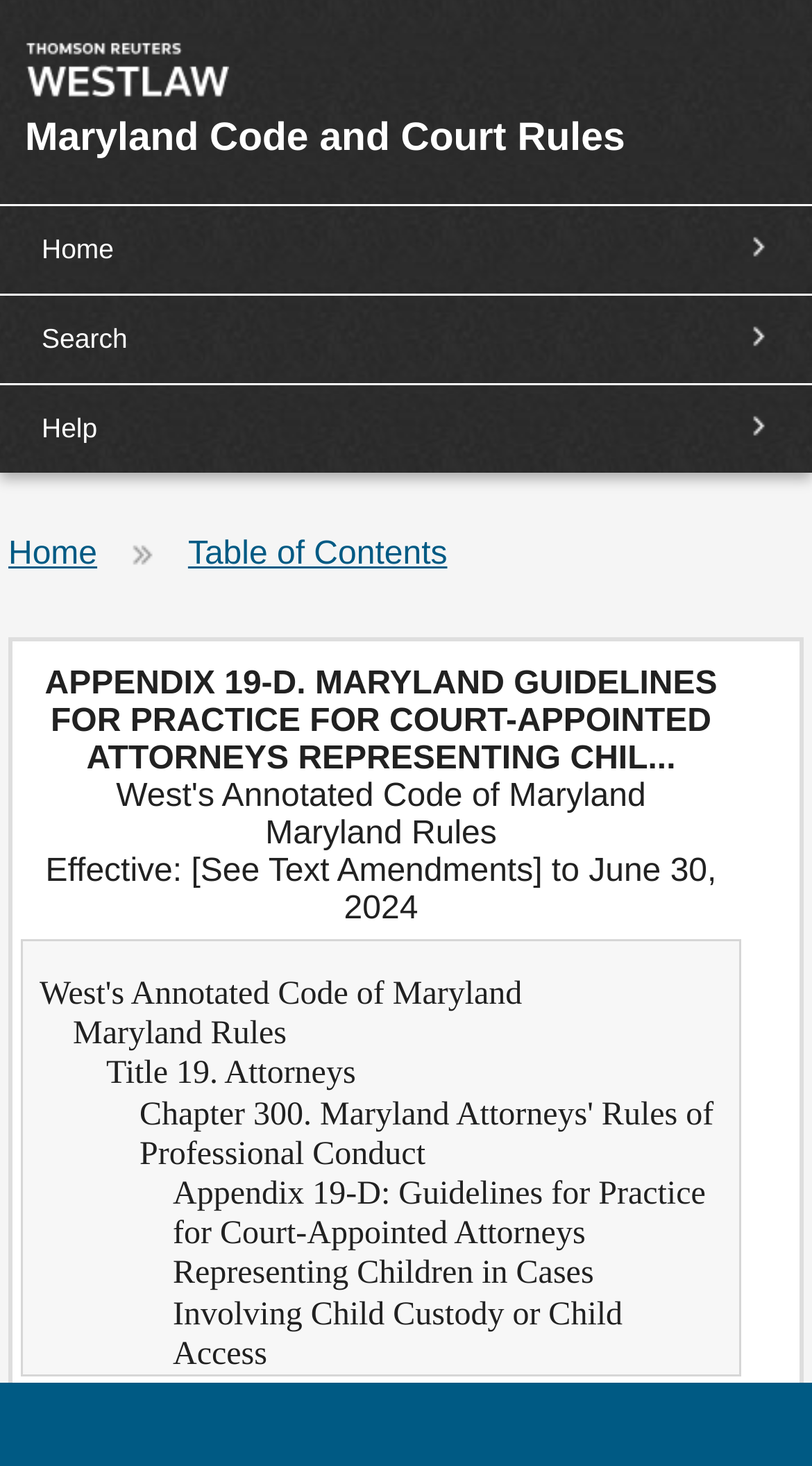What is the title of the appendix?
Refer to the image and give a detailed response to the question.

I found a heading 'APPENDIX 19-D. MARYLAND GUIDELINES FOR PRACTICE FOR COURT-APPOINTED ATTORNEYS REPRESENTING CHIL...' which indicates that the title of the appendix is Appendix 19-D.